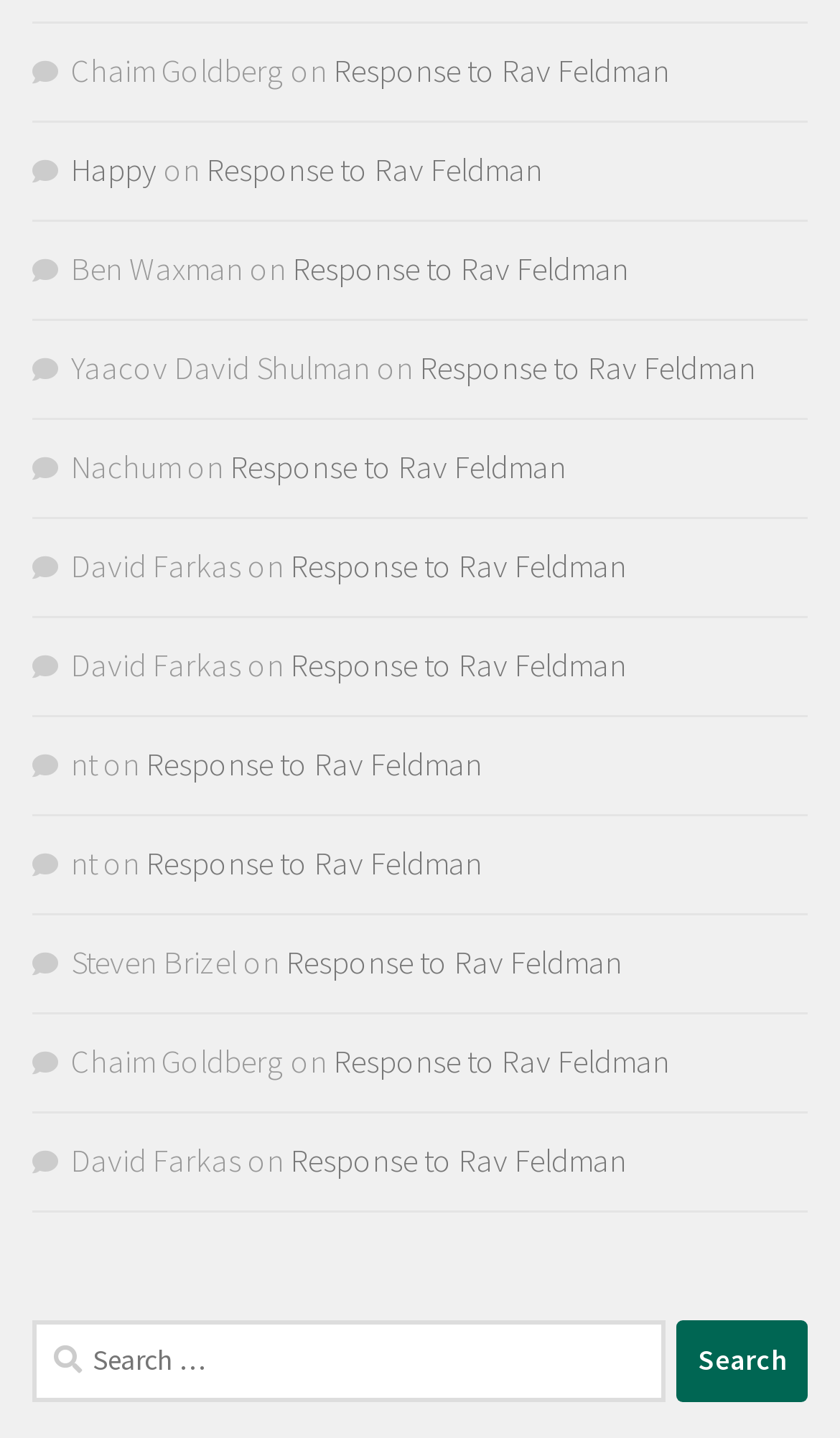Find the bounding box coordinates for the area you need to click to carry out the instruction: "Search for something". The coordinates should be four float numbers between 0 and 1, indicated as [left, top, right, bottom].

[0.038, 0.917, 0.962, 0.974]